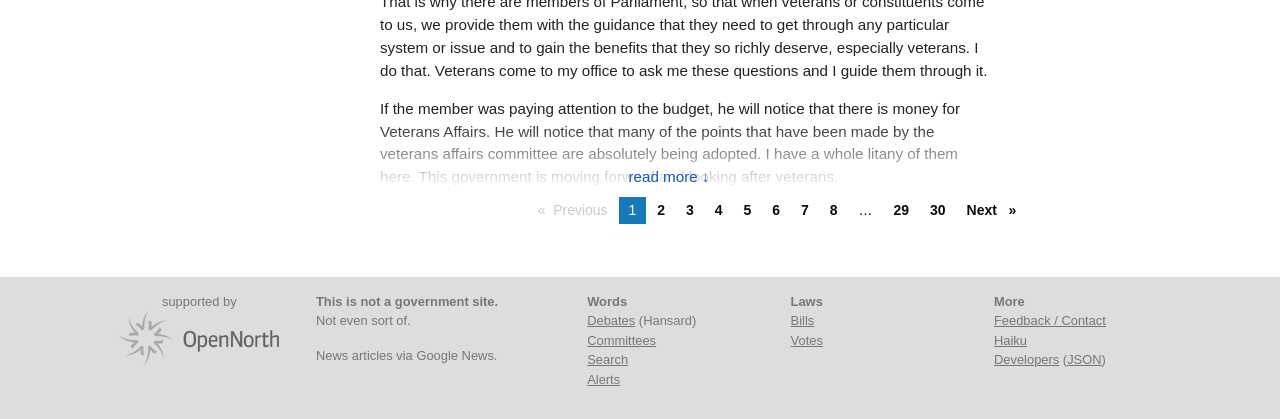Please reply to the following question using a single word or phrase: 
How many links are there on this webpage?

20